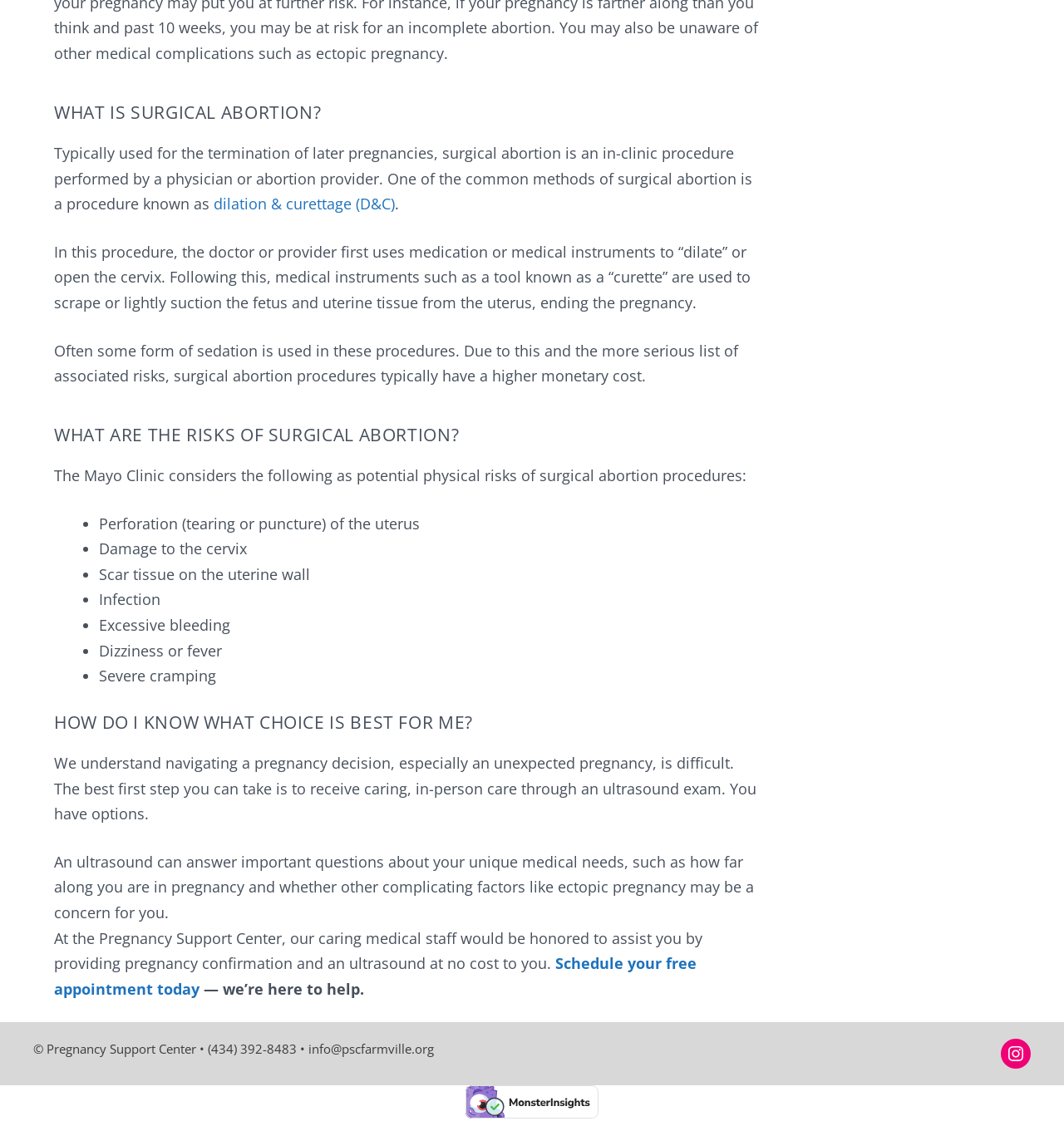How can one schedule a free appointment?
Answer the question with as much detail as possible.

The webpage provides a link to schedule a free appointment today, which is mentioned in the context of receiving caring, in-person care through an ultrasound exam at the Pregnancy Support Center.